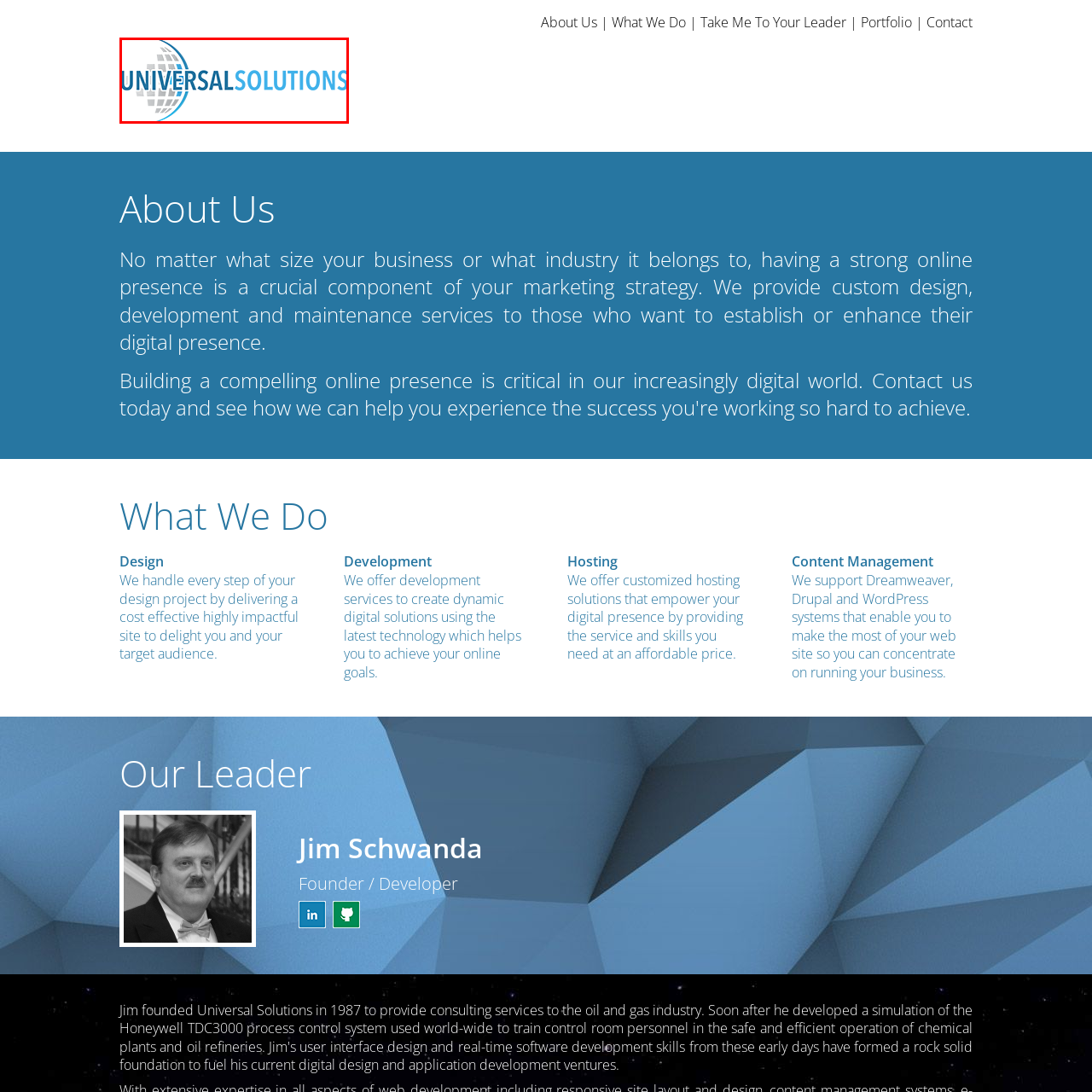Describe in detail what is depicted in the image enclosed by the red lines.

The image features the logo of "Universal Solutions," a company dedicated to enhancing digital presence through custom design, development, and maintenance services. The logo showcases the brand name "UNIVERSAL SOLUTIONS" in a modern font, where "UNIVERSAL" is styled with a bold, darker blue, while "SOLUTIONS" is presented in a lighter blue. The logo is accompanied by a globe graphic, symbolizing global reach and connectivity, emphasizing the company's commitment to providing effective solutions for businesses of all sizes across various industries. This visual representation effectively captures the essence of the company's mission to strengthen their clients' online marketing strategies.